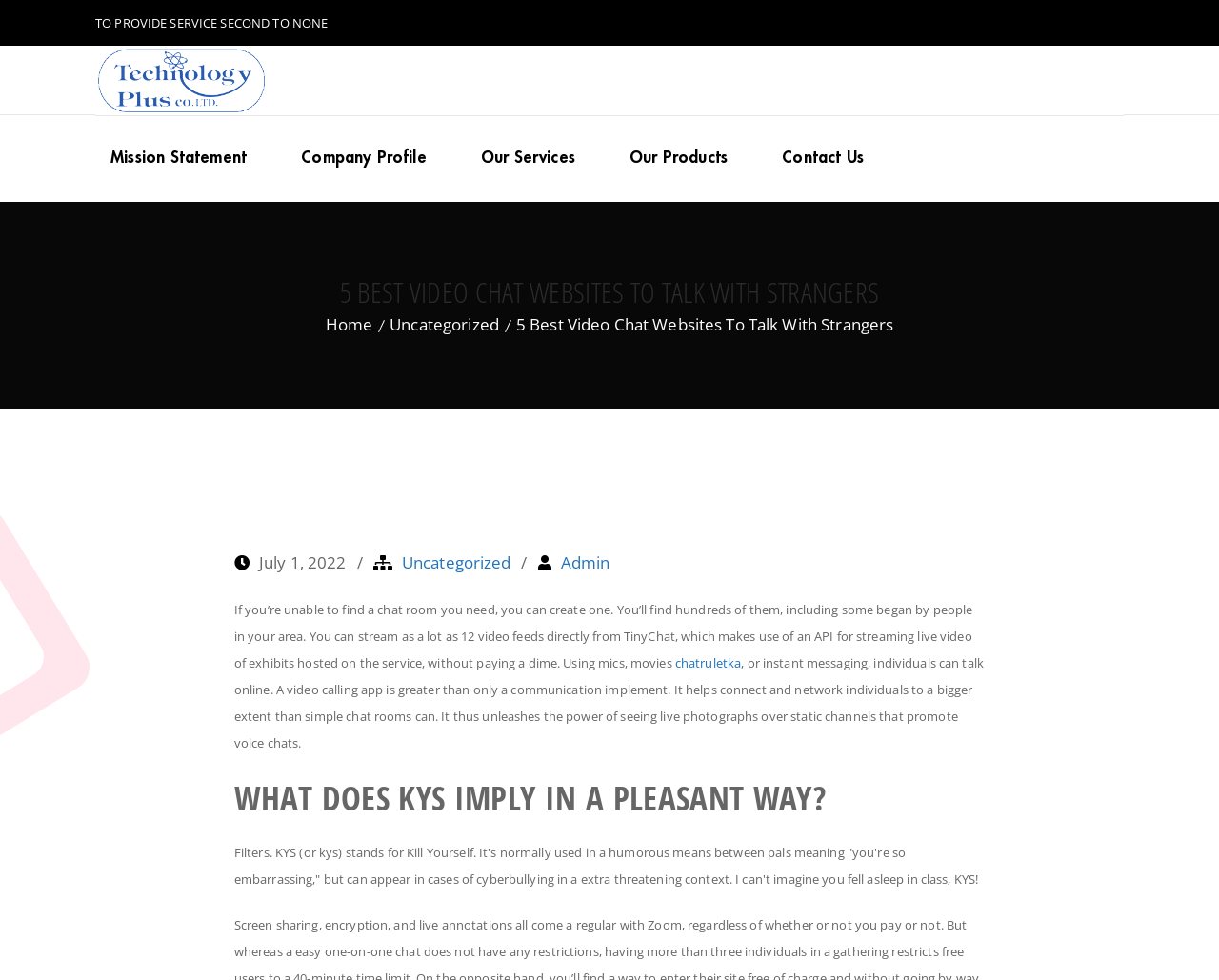Determine the bounding box coordinates for the region that must be clicked to execute the following instruction: "Read the article about 5 Best Video Chat Websites To Talk With Strangers".

[0.078, 0.278, 0.922, 0.318]